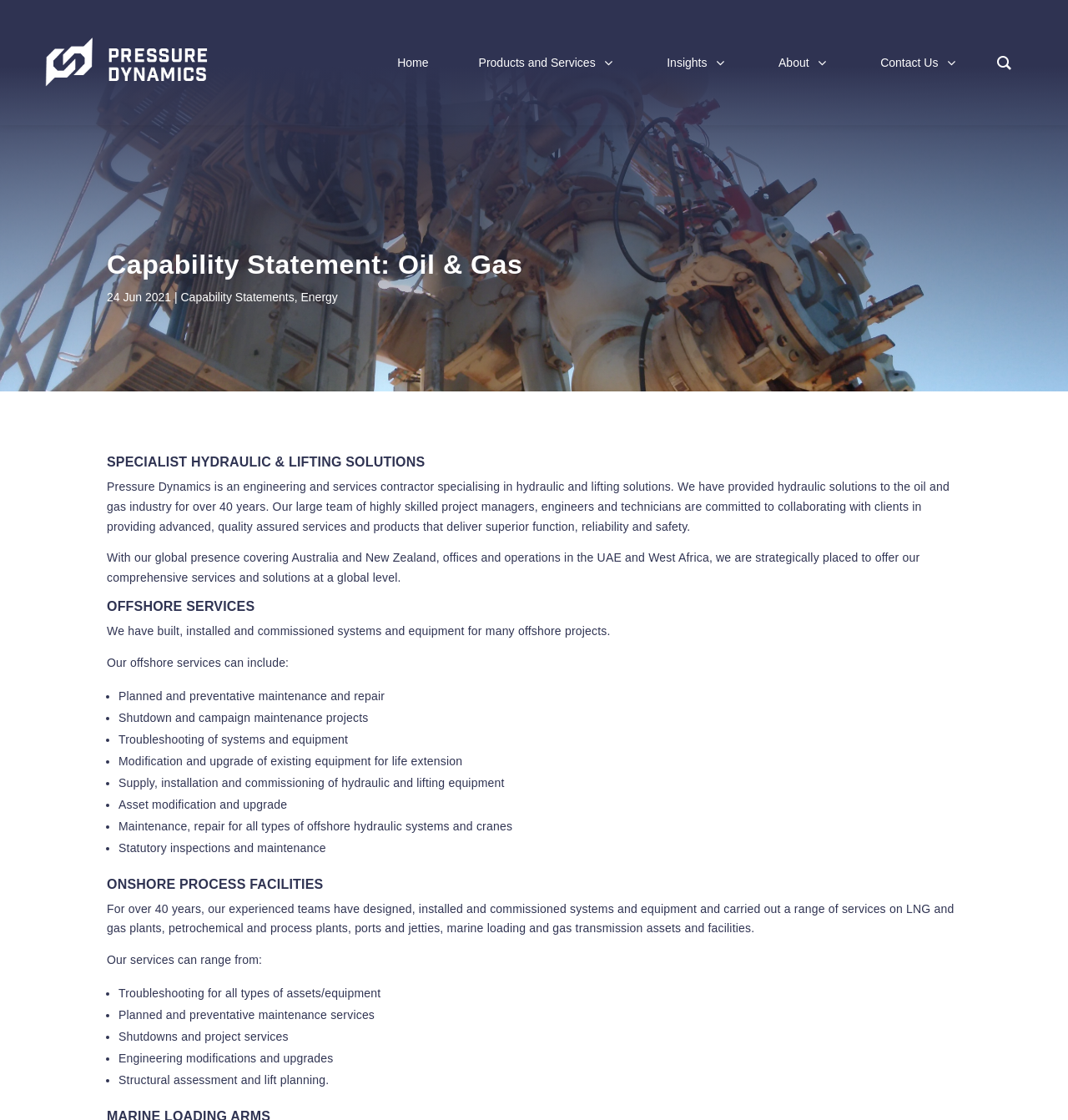Determine the bounding box of the UI element mentioned here: "Capability Statements". The coordinates must be in the format [left, top, right, bottom] with values ranging from 0 to 1.

[0.169, 0.26, 0.276, 0.272]